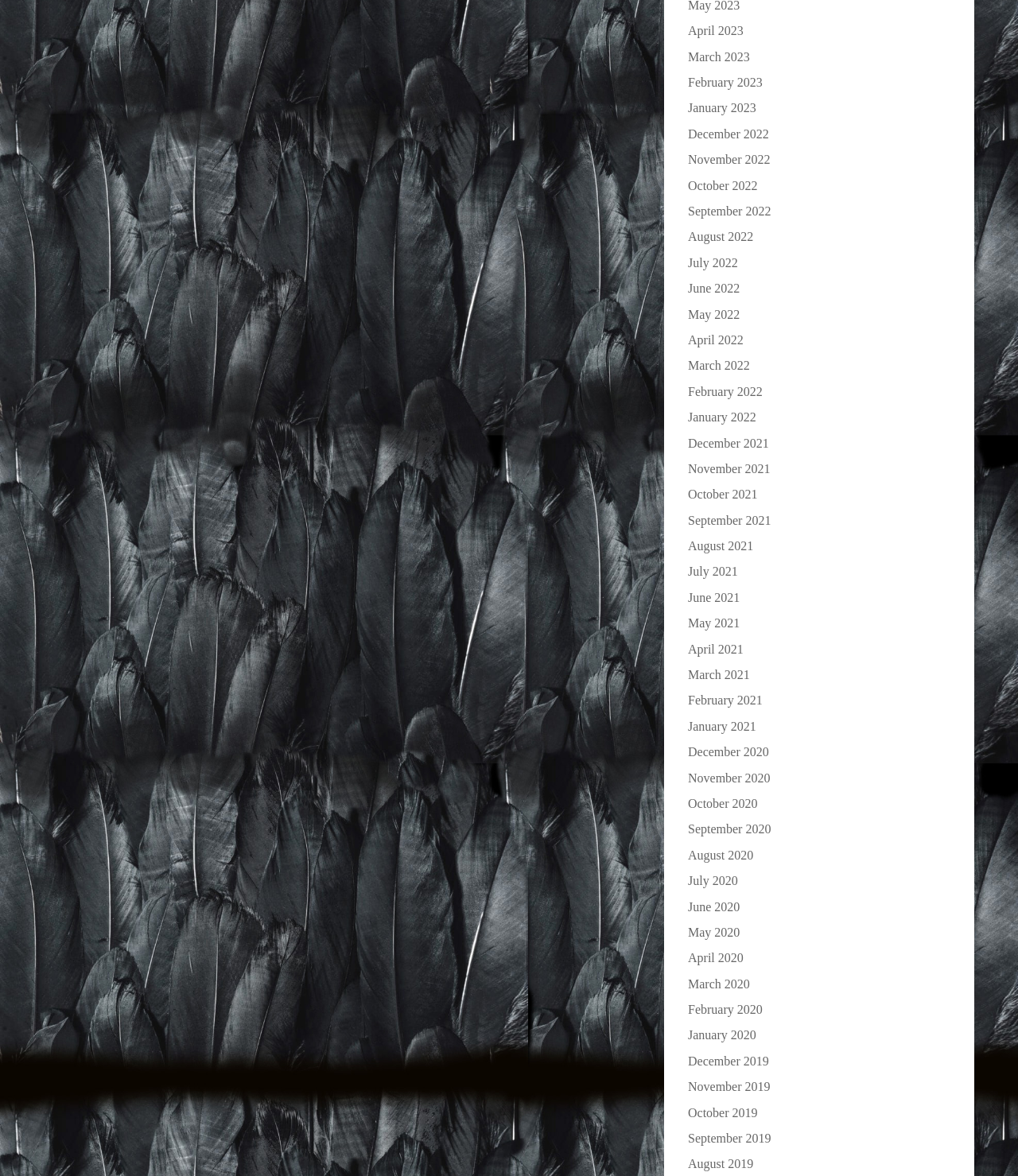Are the months listed in chronological order?
Based on the visual details in the image, please answer the question thoroughly.

I examined the list of links on the webpage and found that the months are listed in chronological order, with the latest month (April 2023) at the top and the earliest month (August 2019) at the bottom.